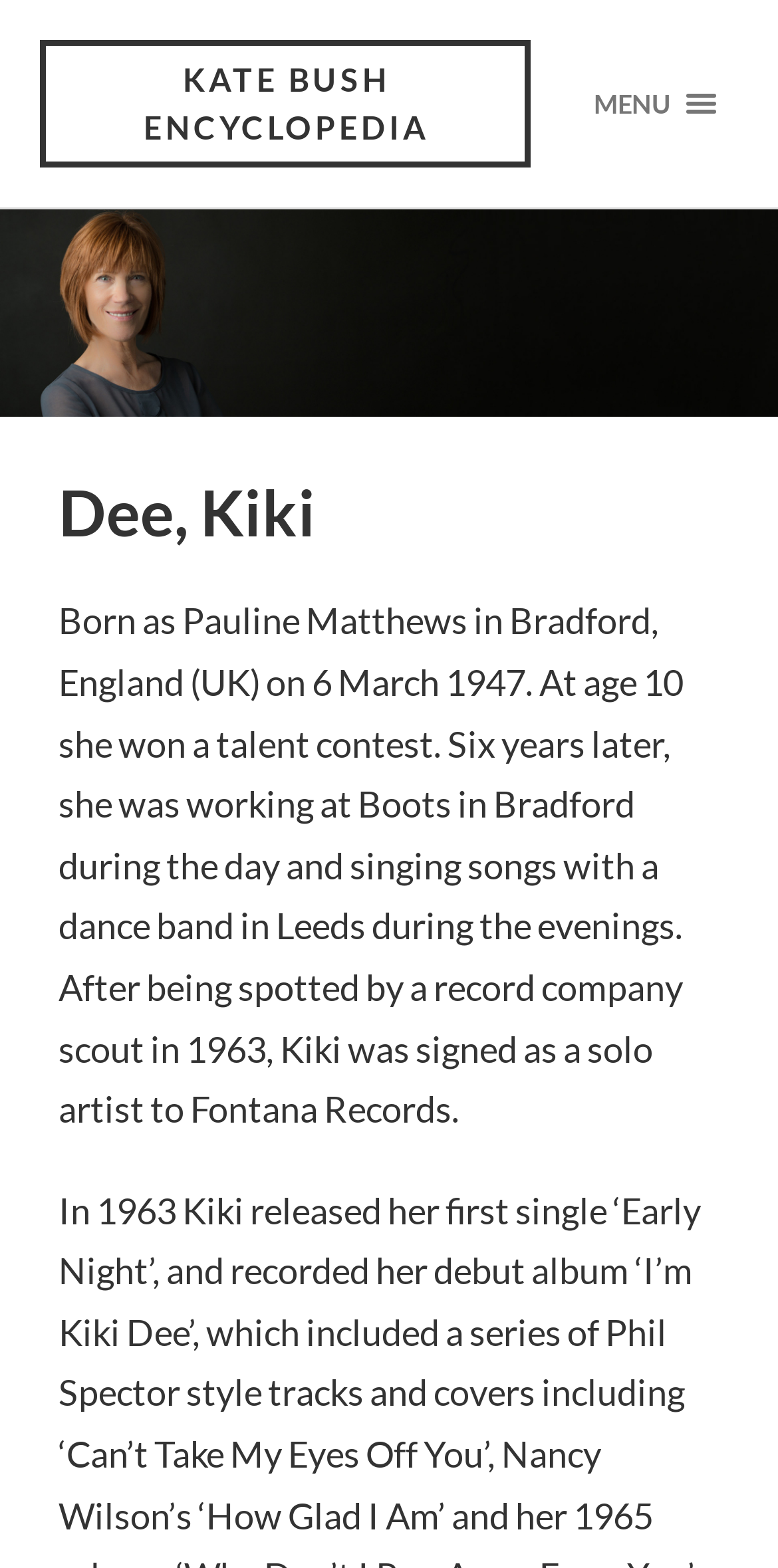Find the bounding box coordinates for the HTML element specified by: "Menu Close".

[0.732, 0.046, 0.95, 0.086]